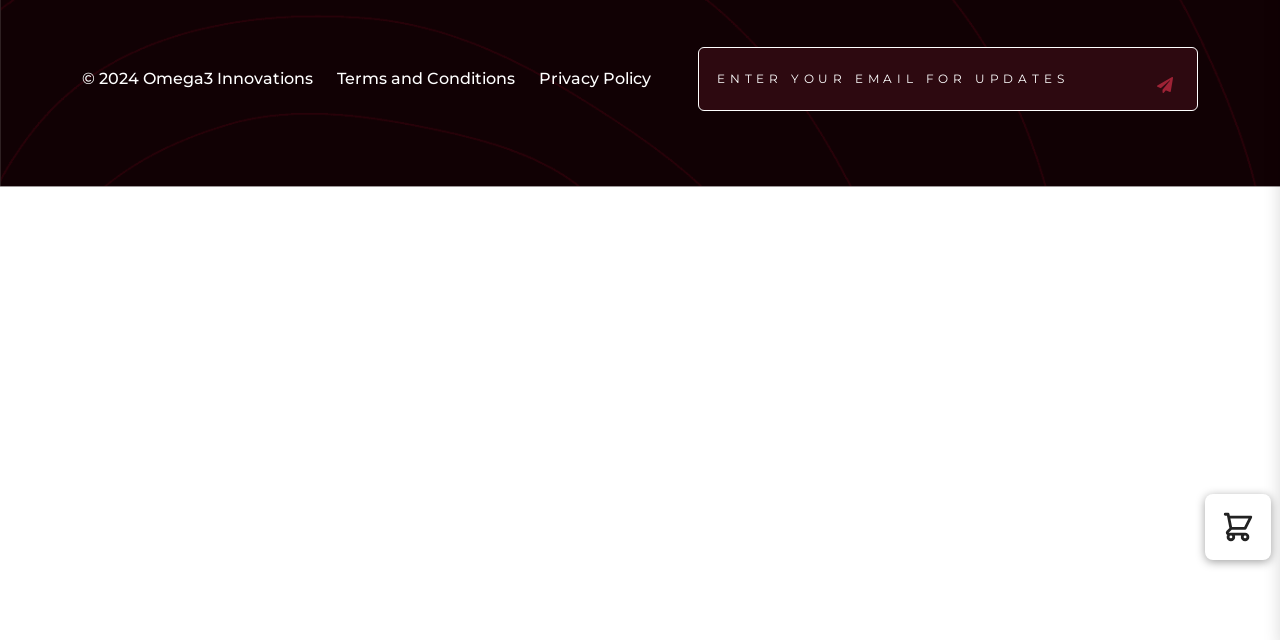Provide the bounding box coordinates of the HTML element described by the text: "0".

[0.941, 0.772, 0.993, 0.875]